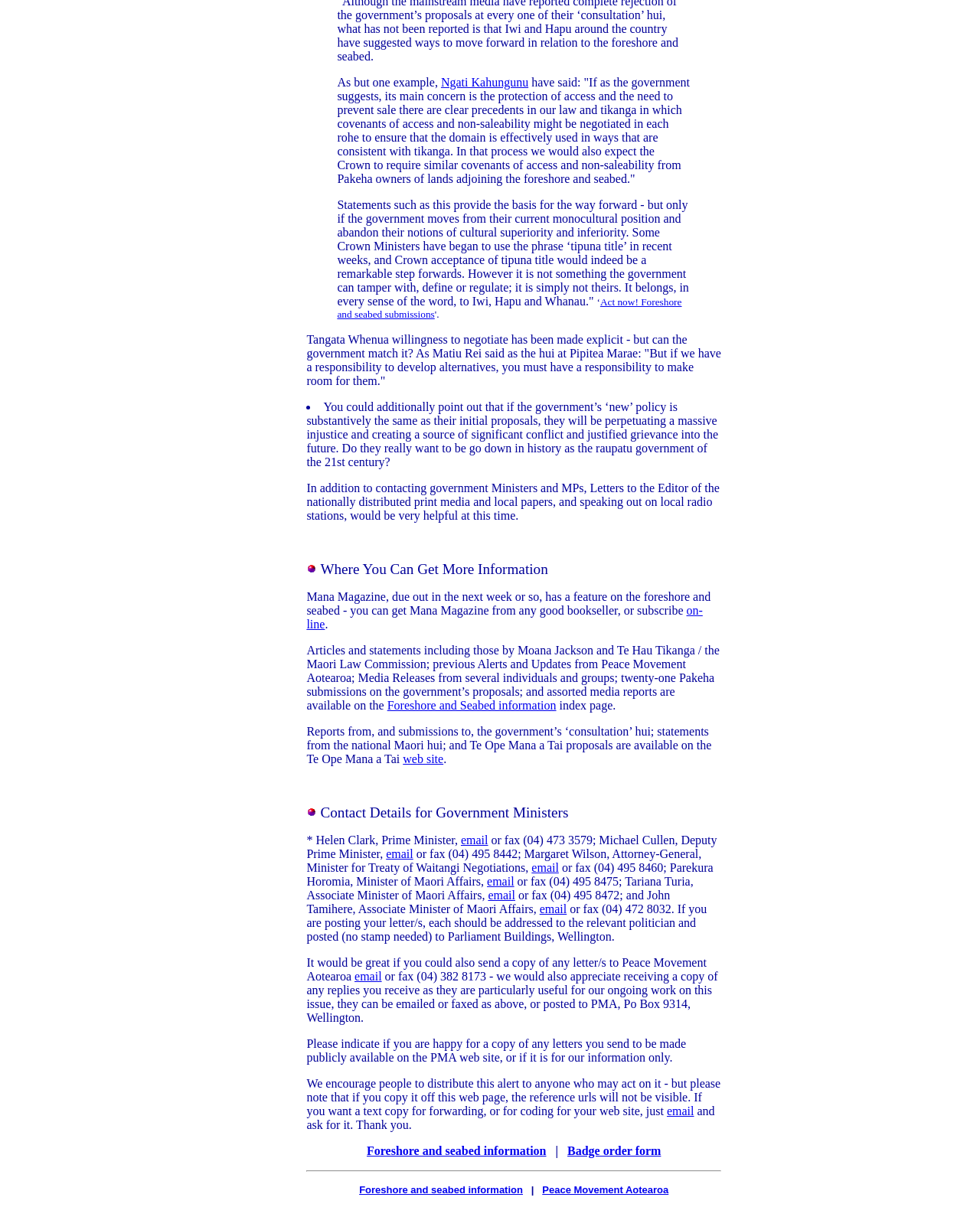Pinpoint the bounding box coordinates of the area that should be clicked to complete the following instruction: "Visit 'Ngati Kahungunu'". The coordinates must be given as four float numbers between 0 and 1, i.e., [left, top, right, bottom].

[0.45, 0.062, 0.539, 0.072]